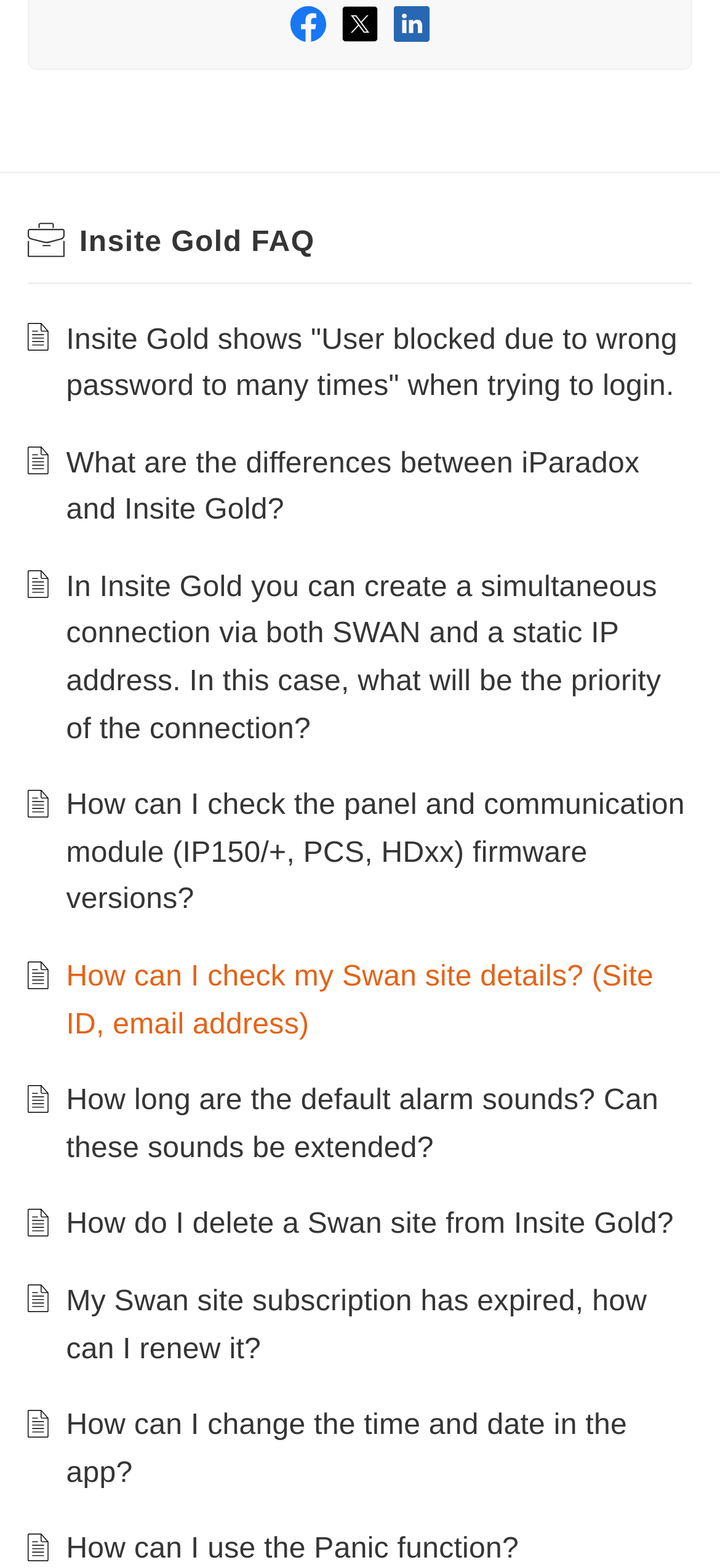Find the bounding box coordinates of the clickable area required to complete the following action: "Click on Facebook link".

[0.403, 0.007, 0.454, 0.027]